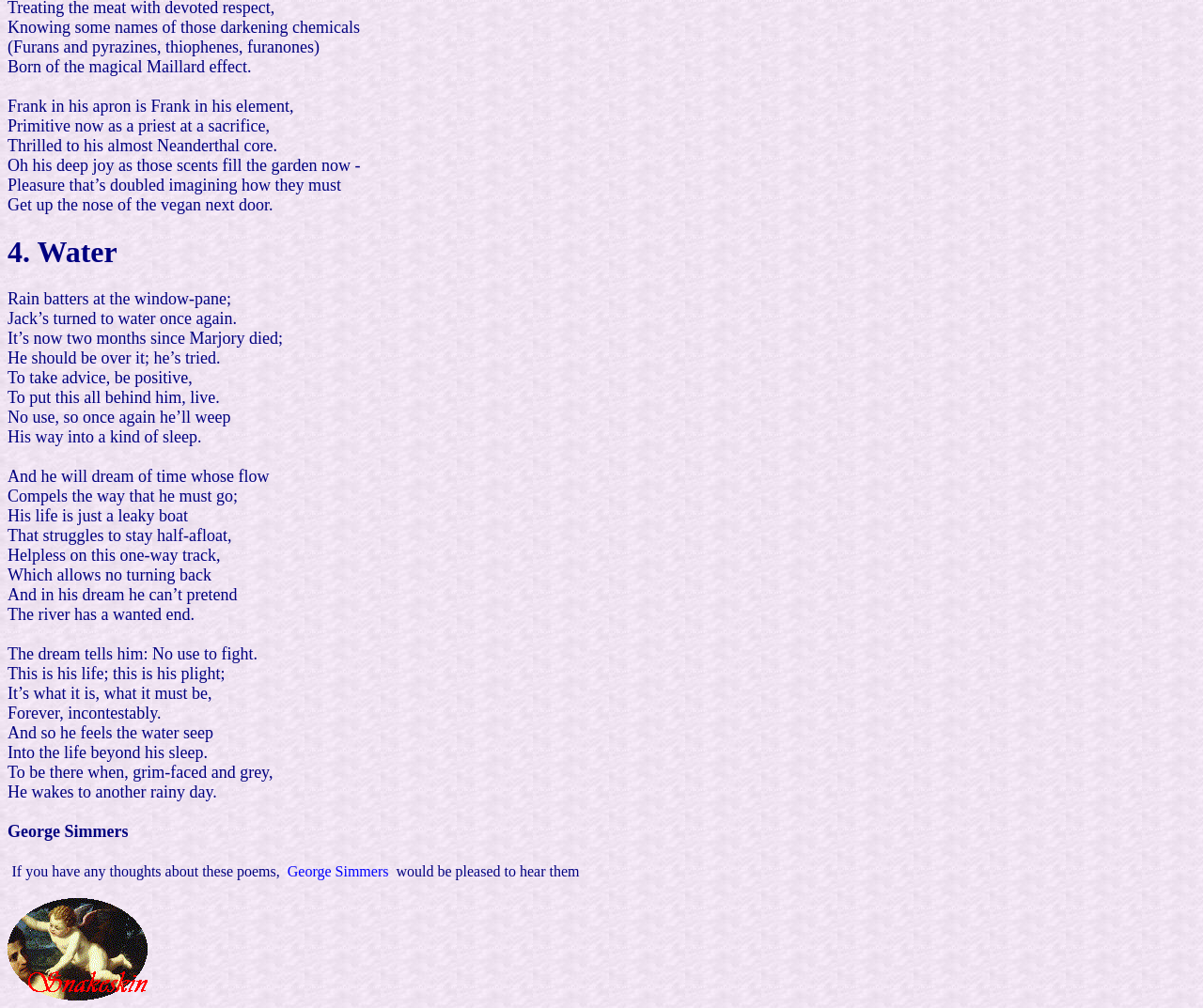Given the element description alt="logo", specify the bounding box coordinates of the corresponding UI element in the format (top-left x, top-left y, bottom-right x, bottom-right y). All values must be between 0 and 1.

[0.006, 0.979, 0.123, 0.995]